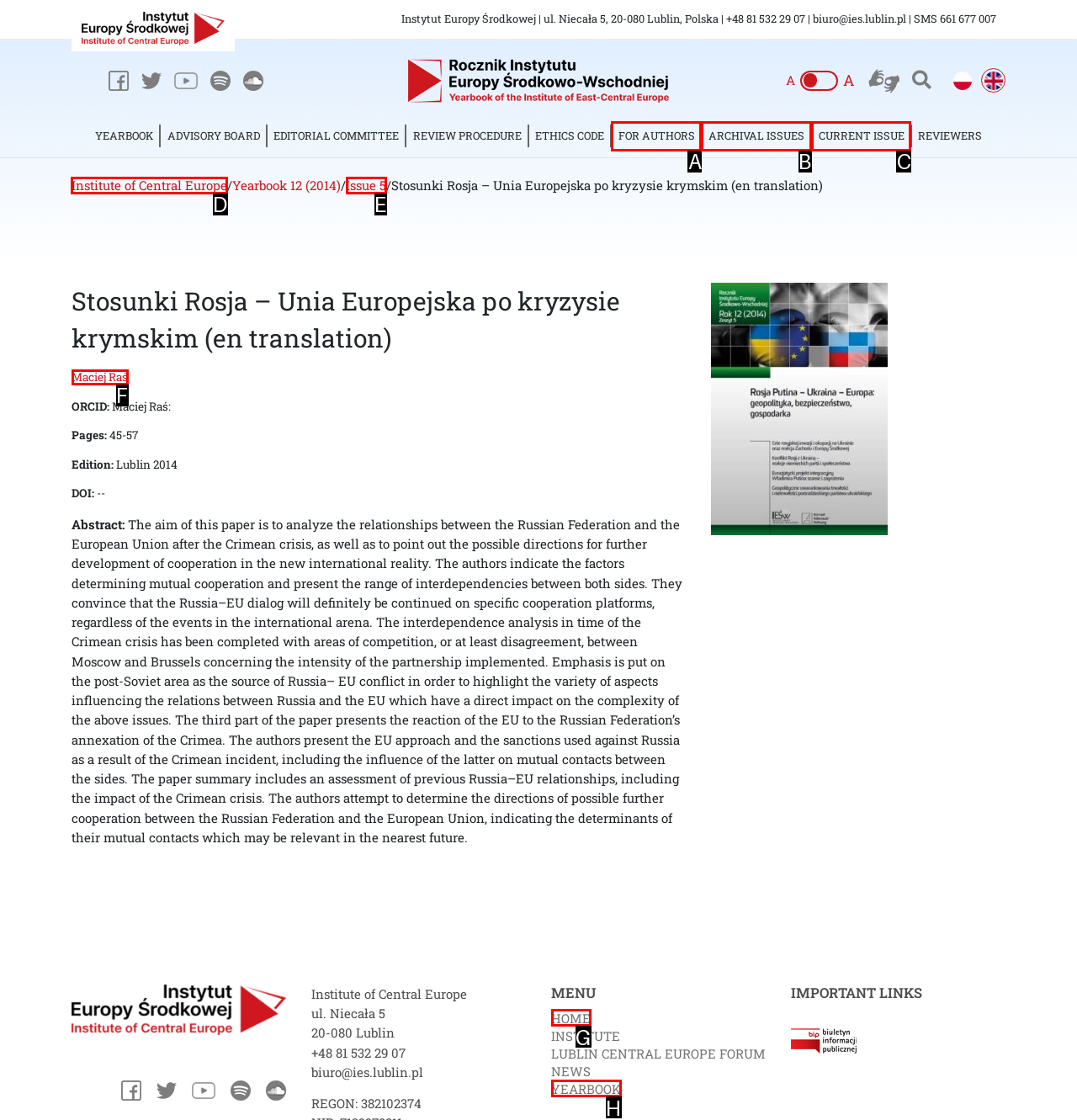For the task: Click the Institute of Central Europe link, tell me the letter of the option you should click. Answer with the letter alone.

D